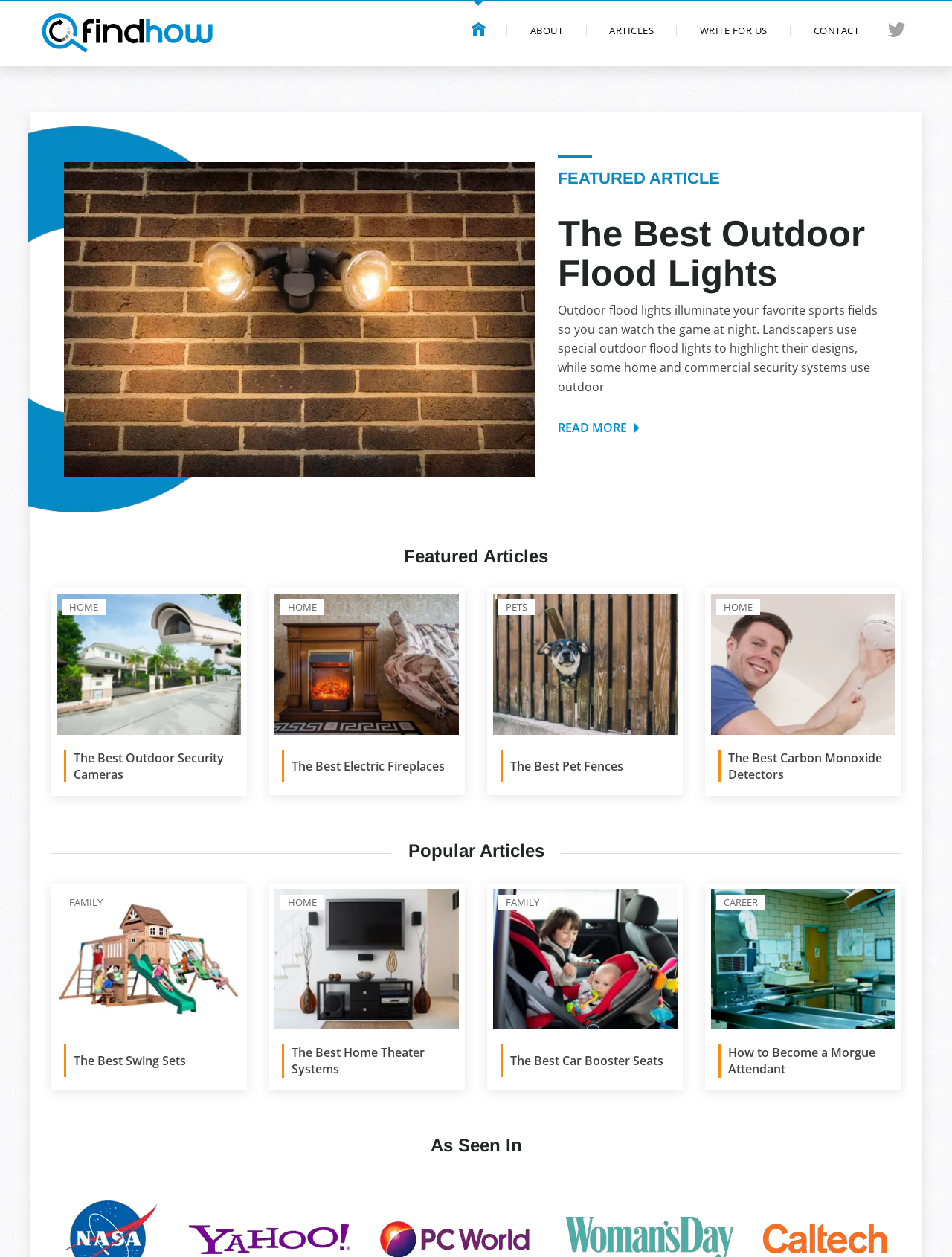What is the category of the article 'How to Become a Morgue Attendant'?
Your answer should be a single word or phrase derived from the screenshot.

CAREER